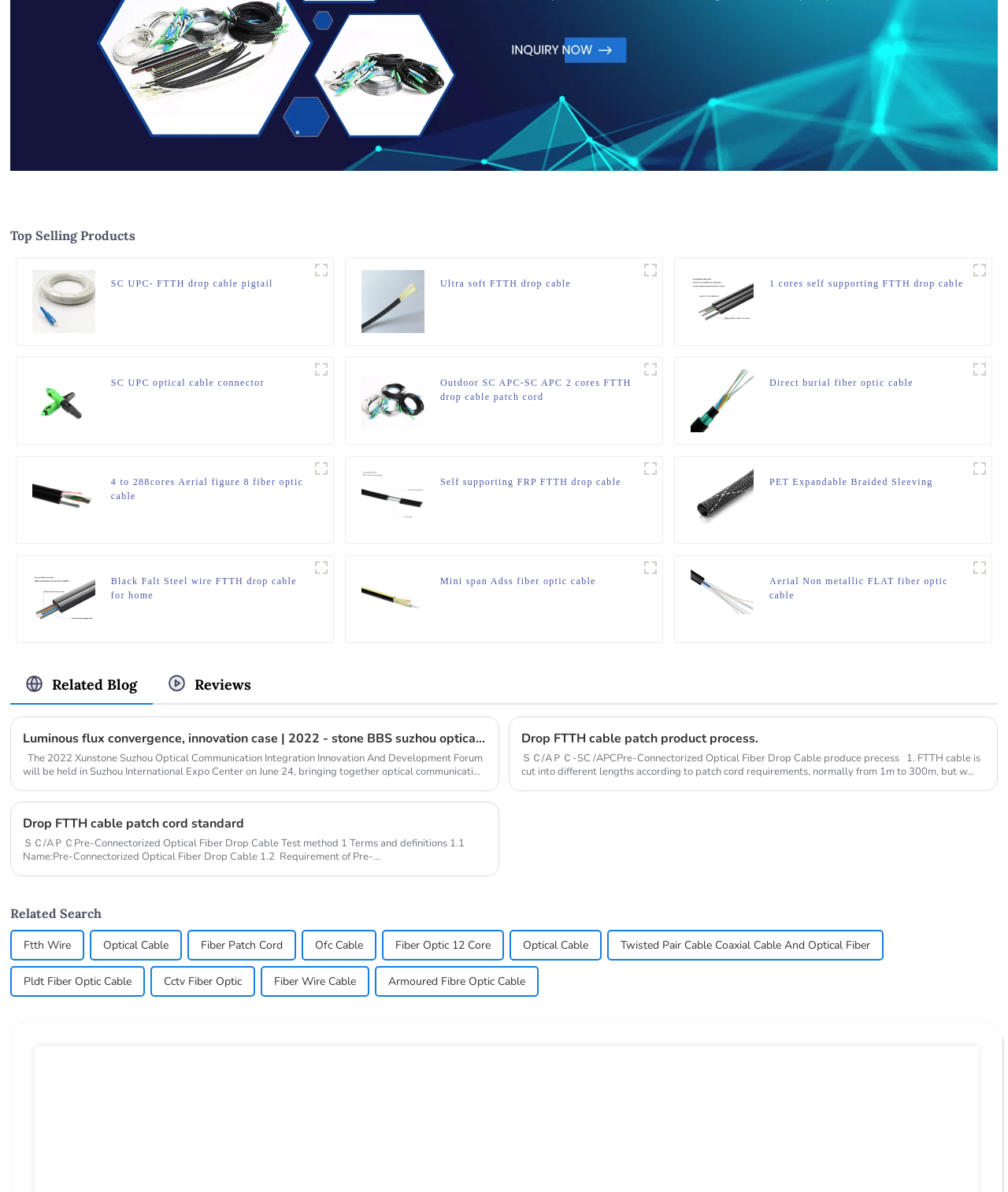How many products are displayed on this webpage?
Refer to the image and give a detailed answer to the question.

I counted the number of figures and links on the webpage, and there are 12 different products displayed, each with its own figure and link.